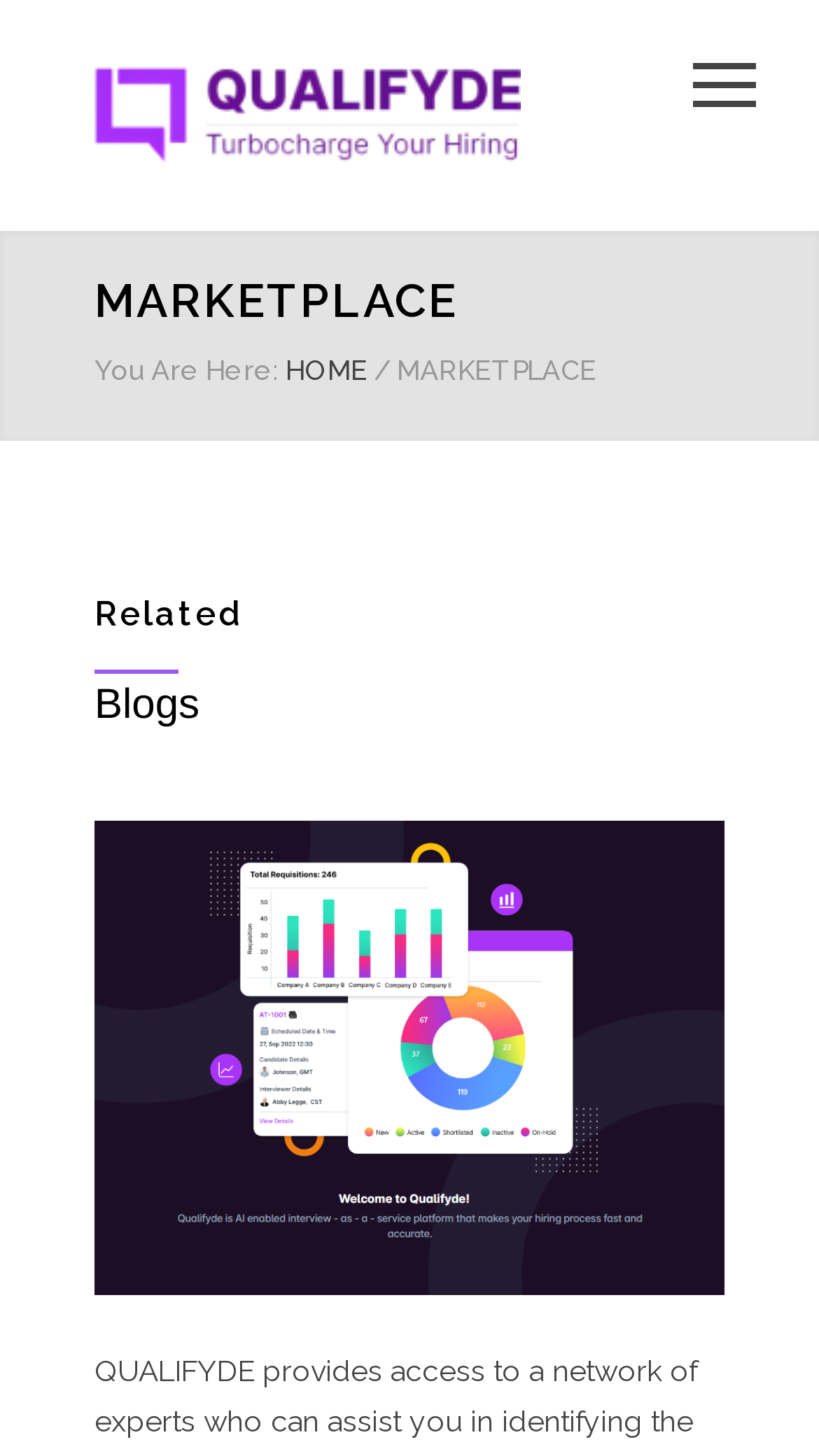Construct a thorough caption encompassing all aspects of the webpage.

The webpage appears to be a marketplace platform that connects users with experts. At the top left corner, there is a logo image with a link, which suggests that it may be a clickable logo that redirects to the homepage. 

To the right of the logo, there is a link, but its purpose is unclear. Below the logo, there is a heading that reads "MARKETPLACE" in a prominent font, indicating that this is the main section of the webpage. 

Under the "MARKETPLACE" heading, there is a navigation section that displays the user's current location, with links to "HOME" and "MARKETPLACE" separated by a slash. This suggests that the user is currently on the marketplace page.

Further down, there is a heading that reads "Related", which is followed by a link to "Blogs". Below the "Related" heading, there is a large figure that occupies most of the width of the page, containing an image and a link. The purpose of this figure is unclear, but it may be a promotional banner or a call-to-action.